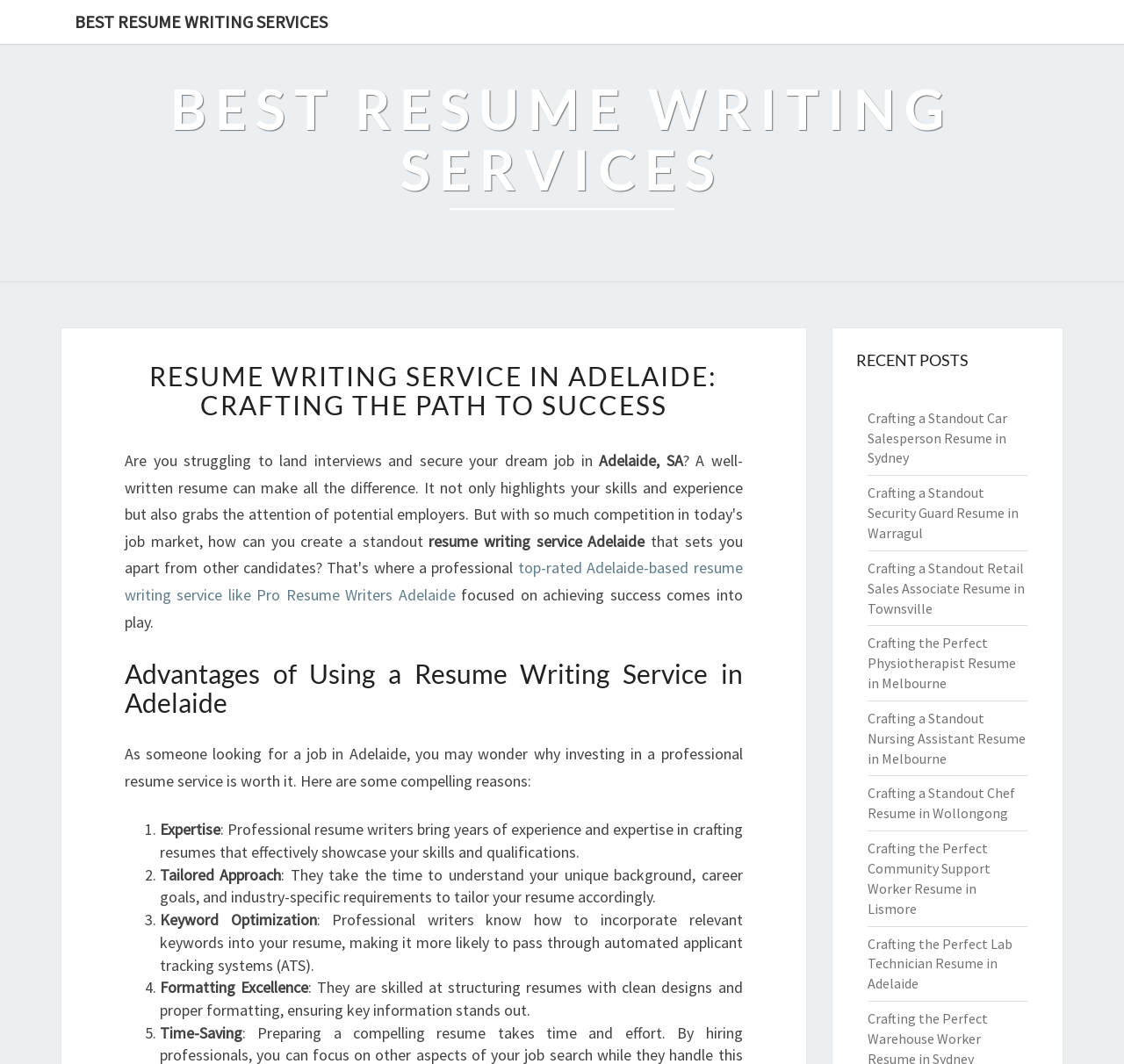Identify the bounding box coordinates for the element you need to click to achieve the following task: "View the article on crafting a standout lab technician resume in Adelaide". Provide the bounding box coordinates as four float numbers between 0 and 1, in the form [left, top, right, bottom].

[0.771, 0.878, 0.9, 0.933]